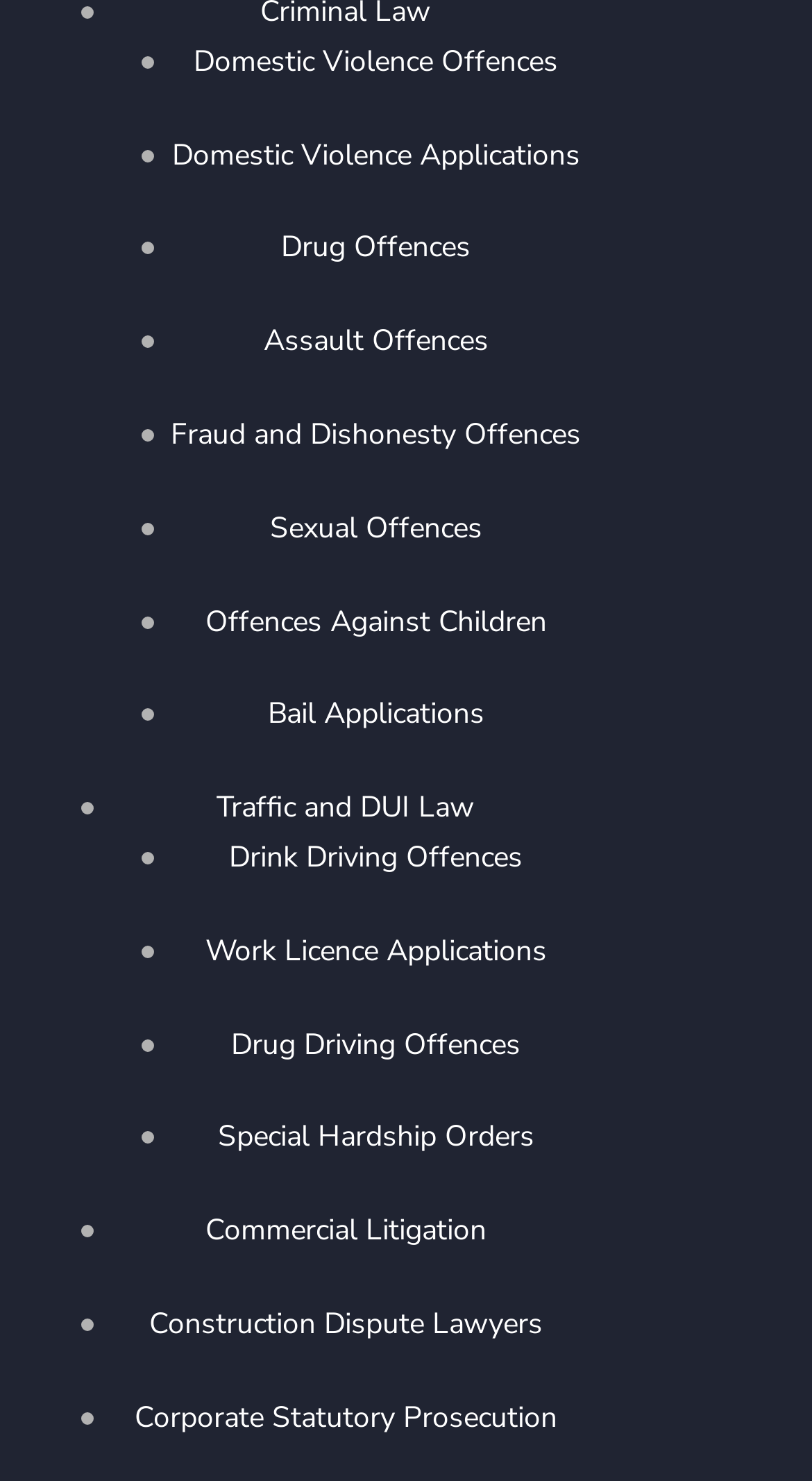Determine the coordinates of the bounding box for the clickable area needed to execute this instruction: "Check Commercial Litigation".

[0.253, 0.817, 0.599, 0.844]